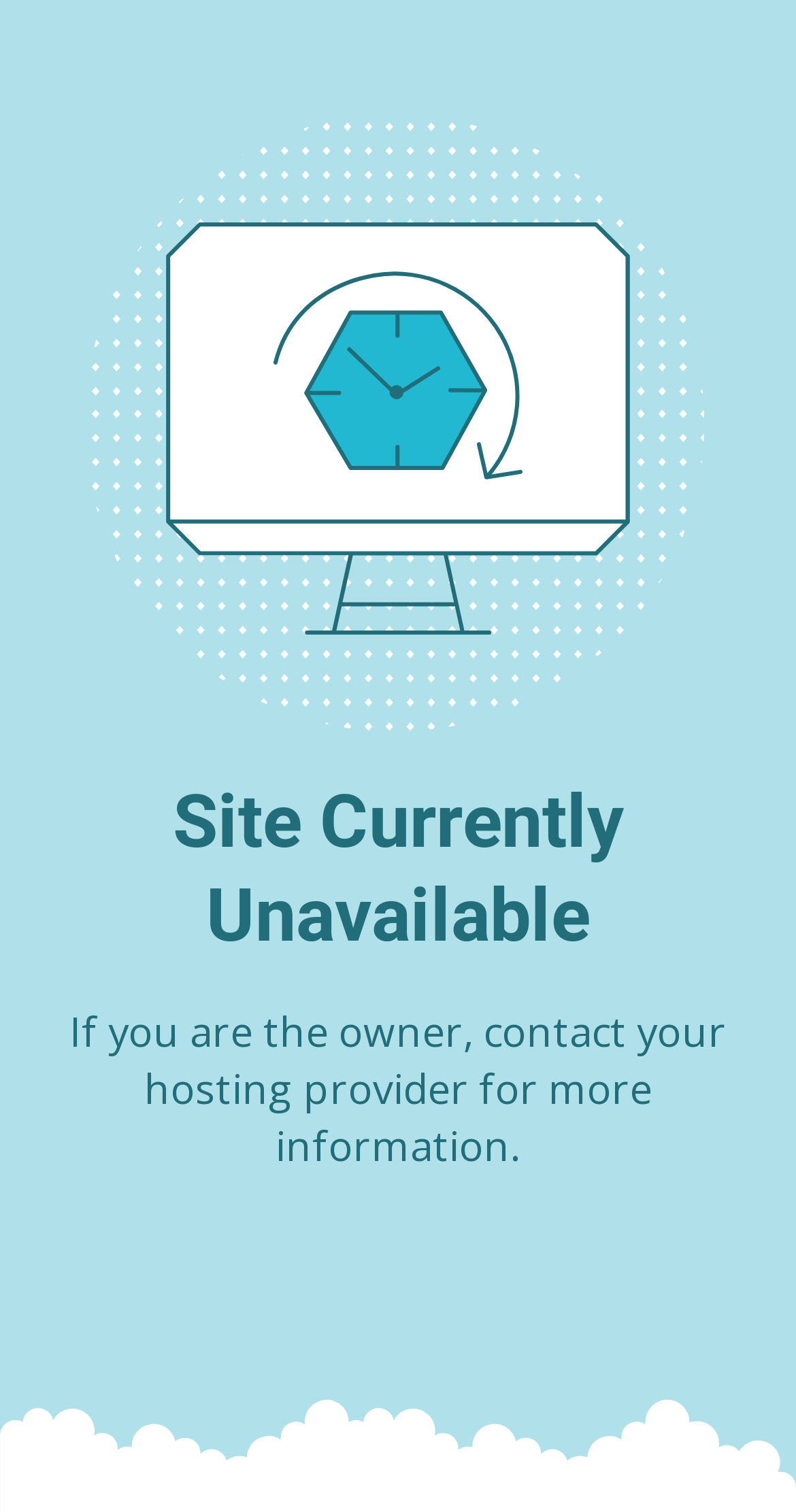Generate the text content of the main headline of the webpage.

Site Currently Unavailable